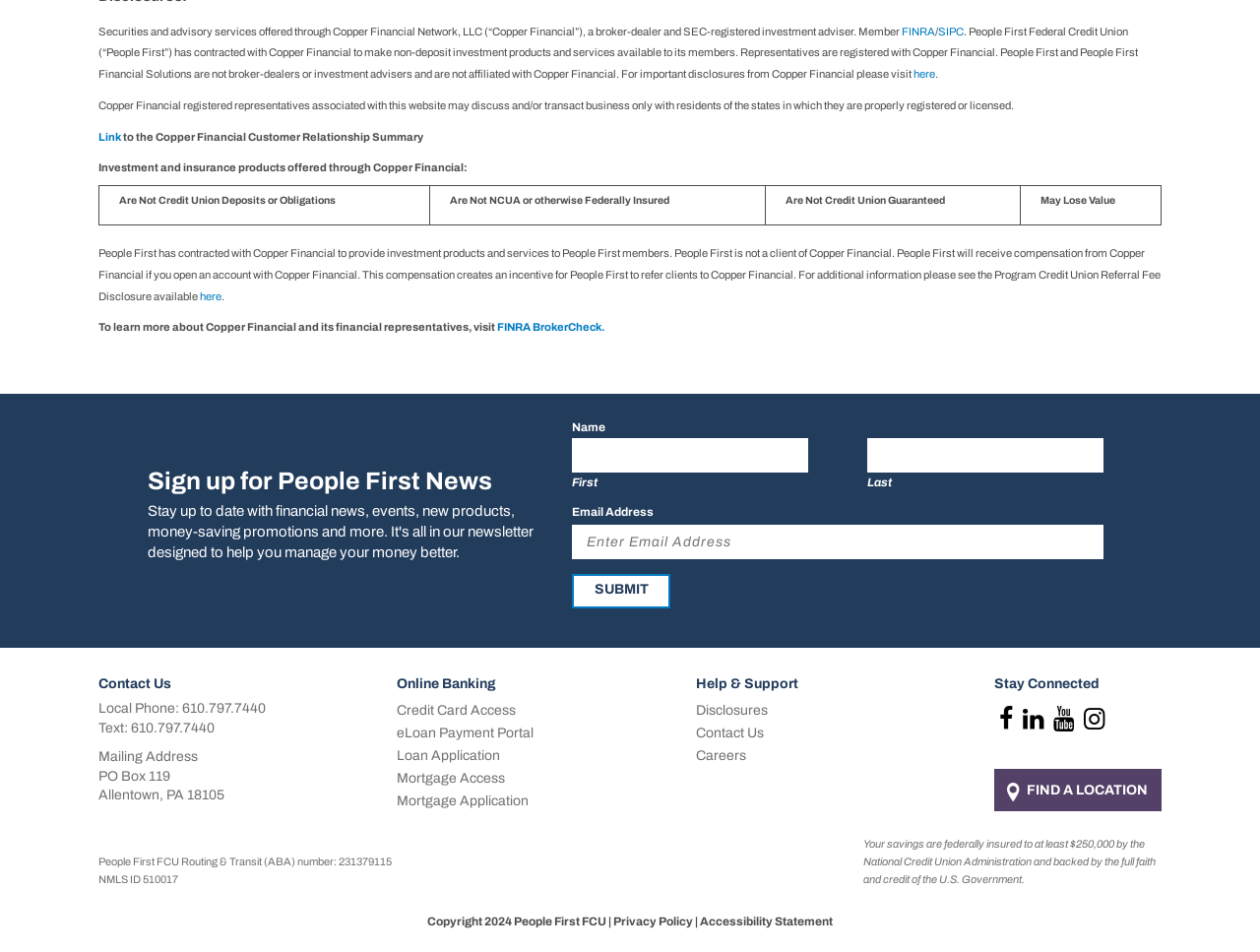Locate the bounding box coordinates of the clickable part needed for the task: "Enter your first name".

[0.454, 0.46, 0.641, 0.496]